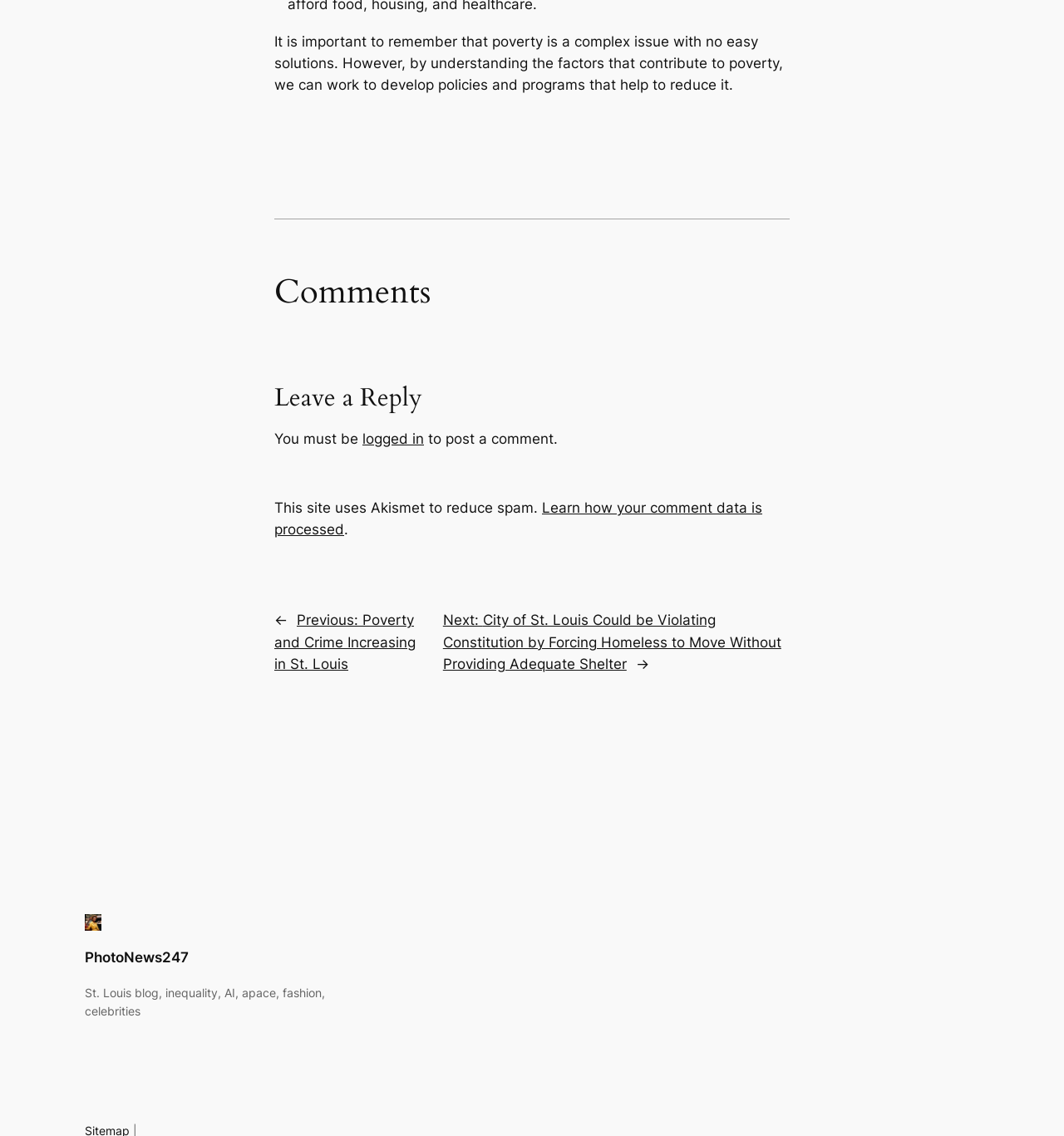Given the element description "logged in" in the screenshot, predict the bounding box coordinates of that UI element.

[0.341, 0.379, 0.398, 0.393]